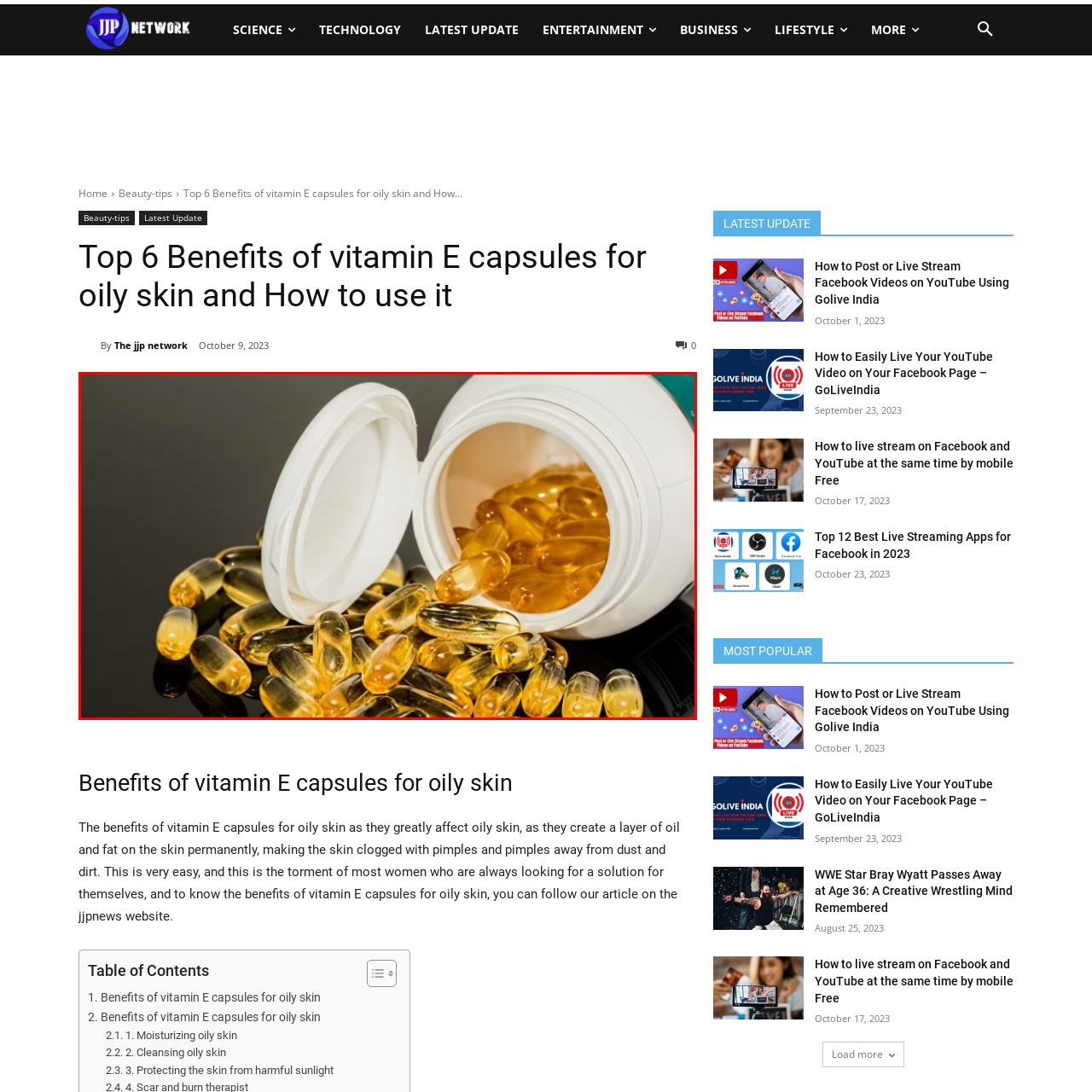What is the purpose of the article related to the image?
Analyze the image surrounded by the red bounding box and provide a thorough answer.

The image and article are aligned to discuss the benefits of vitamin E capsules for oily skin, specifically highlighting how it can improve the texture and health of oily skin.